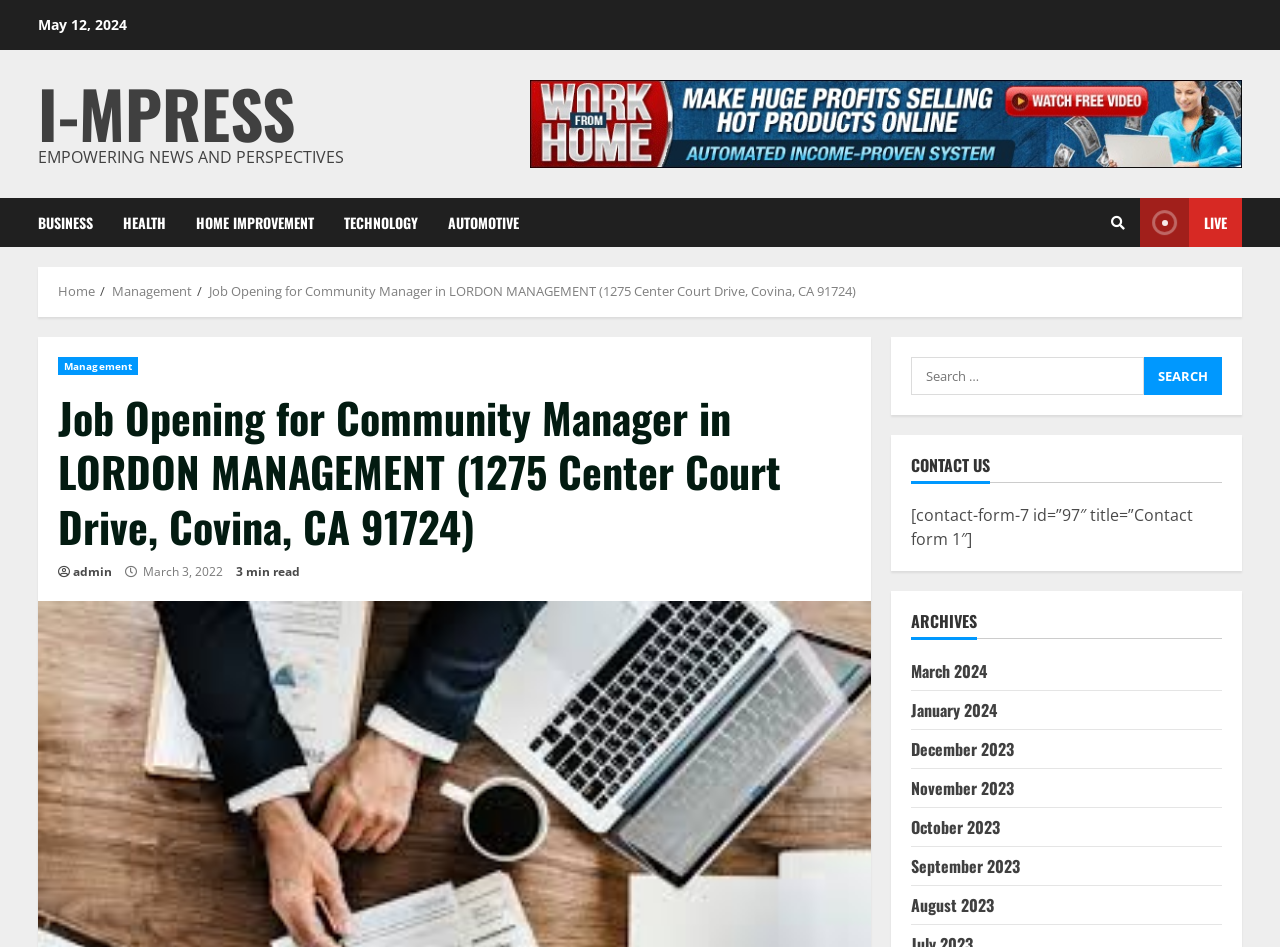Describe the webpage meticulously, covering all significant aspects.

This webpage appears to be a job posting page for a Community Manager position at LORDON MANAGEMENT, located at 1275 Center Court Drive, Covina, CA 91724. At the top of the page, there is a date "May 12, 2024" and a link to "I-MPress" with a tagline "EMPOWERING NEWS AND PERSPECTIVES". 

Below this, there are six category links: "BUSINESS", "HEALTH", "HOME IMPROVEMENT", "TECHNOLOGY", "AUTOMOTIVE", and a search icon. 

On the right side of the page, there is a navigation section with breadcrumbs, showing the path "Home" > "Management" > "Job Opening for Community Manager in LORDON MANAGEMENT...". 

The main content of the page is a job posting with a heading "Job Opening for Community Manager in LORDON MANAGEMENT (1275 Center Court Drive, Covina, CA 91724)". Below the heading, there are links to "Management" and "admin", as well as the date "March 3, 2022" and a "3 min read" indicator. 

Further down the page, there is a search section with a search box and a "Search" button. Below this, there are three sections: "CONTACT US" with a contact form, "ARCHIVES" with links to monthly archives from March 2024 to August 2023, and a "LIVE" link at the bottom right corner.